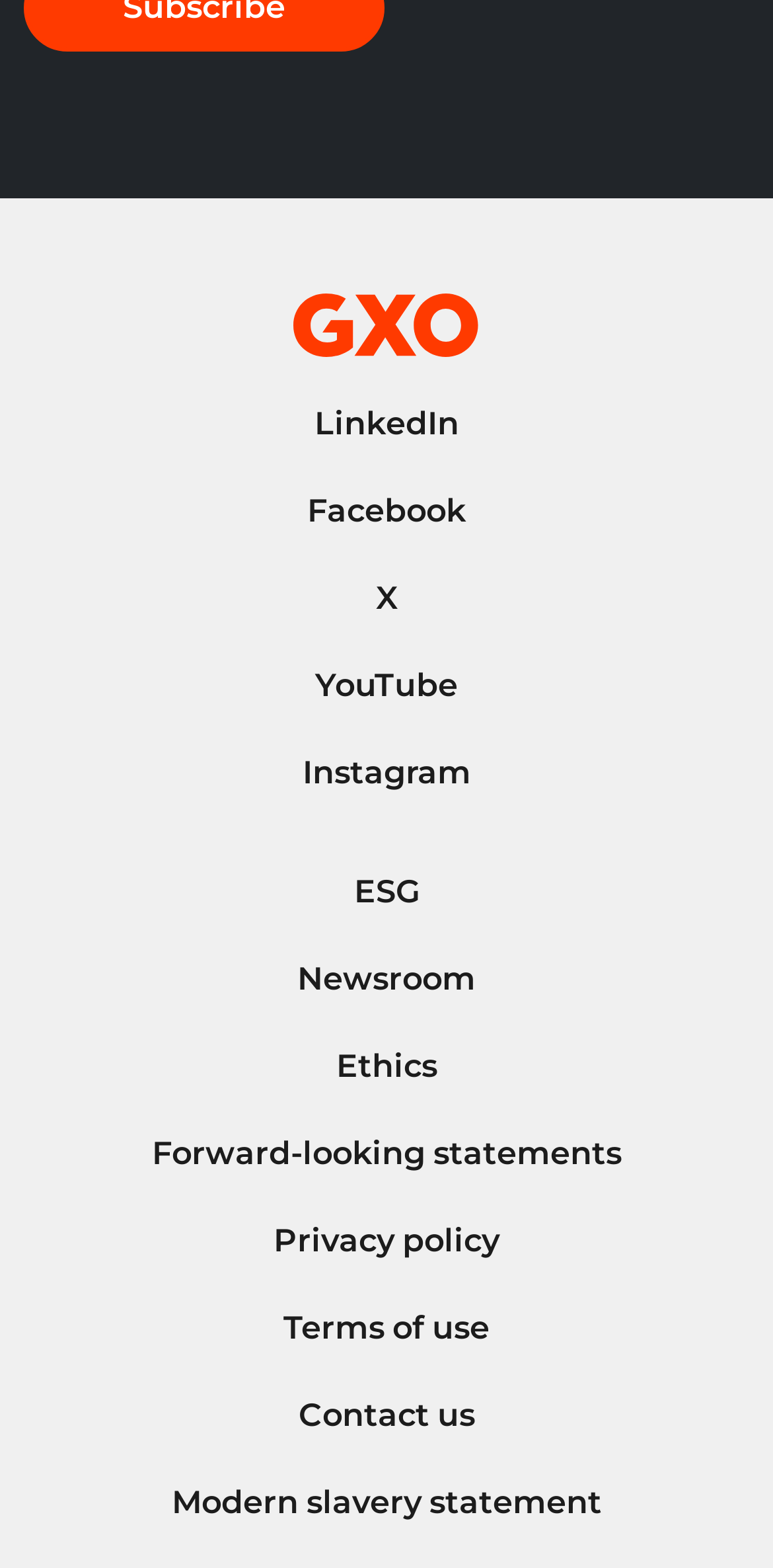What is the last link in the footer section?
Refer to the image and give a detailed answer to the question.

The last link in the footer section is 'Modern slavery statement', which is the 16th link in the list of links starting from 'LinkedIn'.